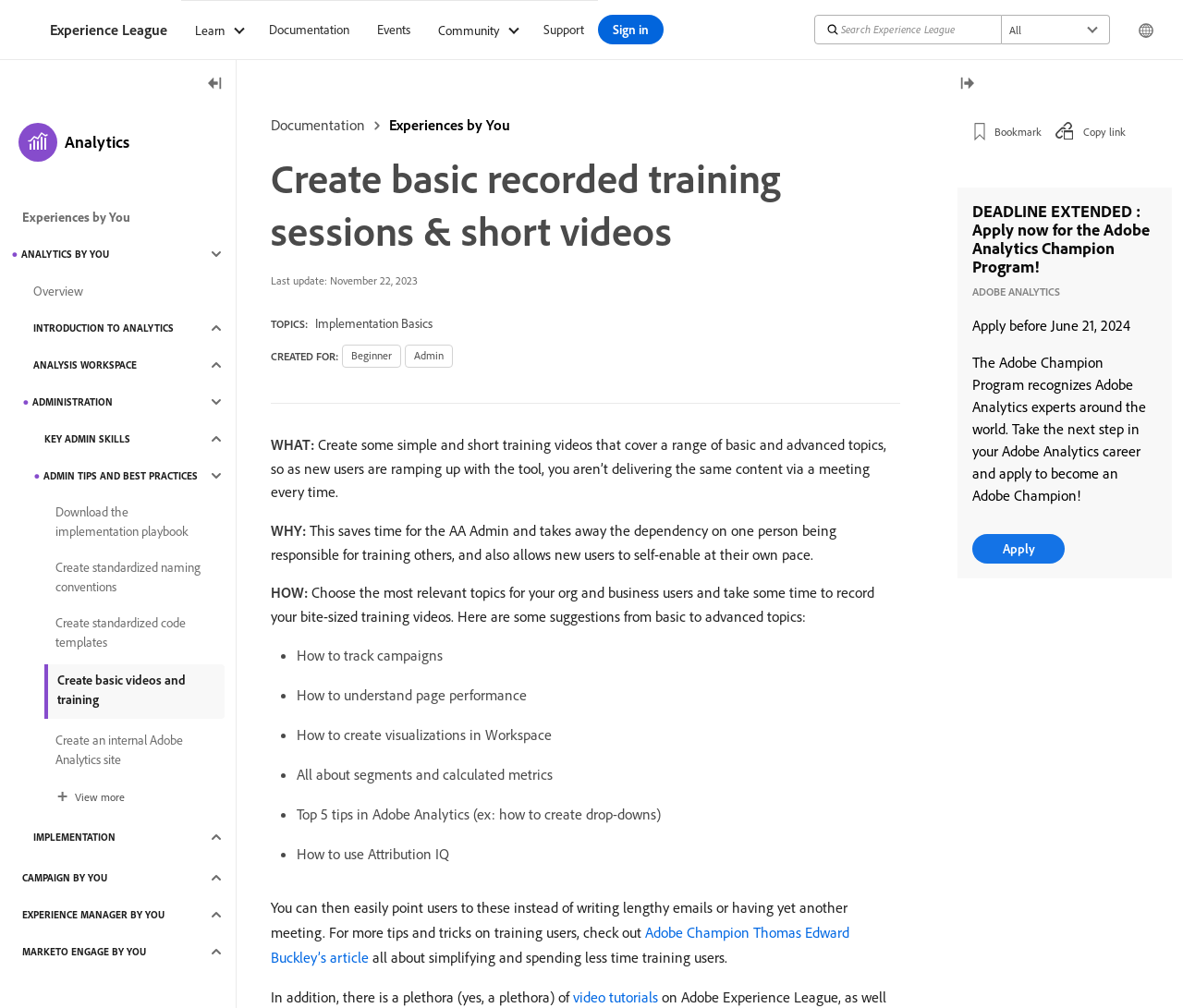Use a single word or phrase to answer this question: 
What is the benefit of having standardized naming conventions?

Easy implementation